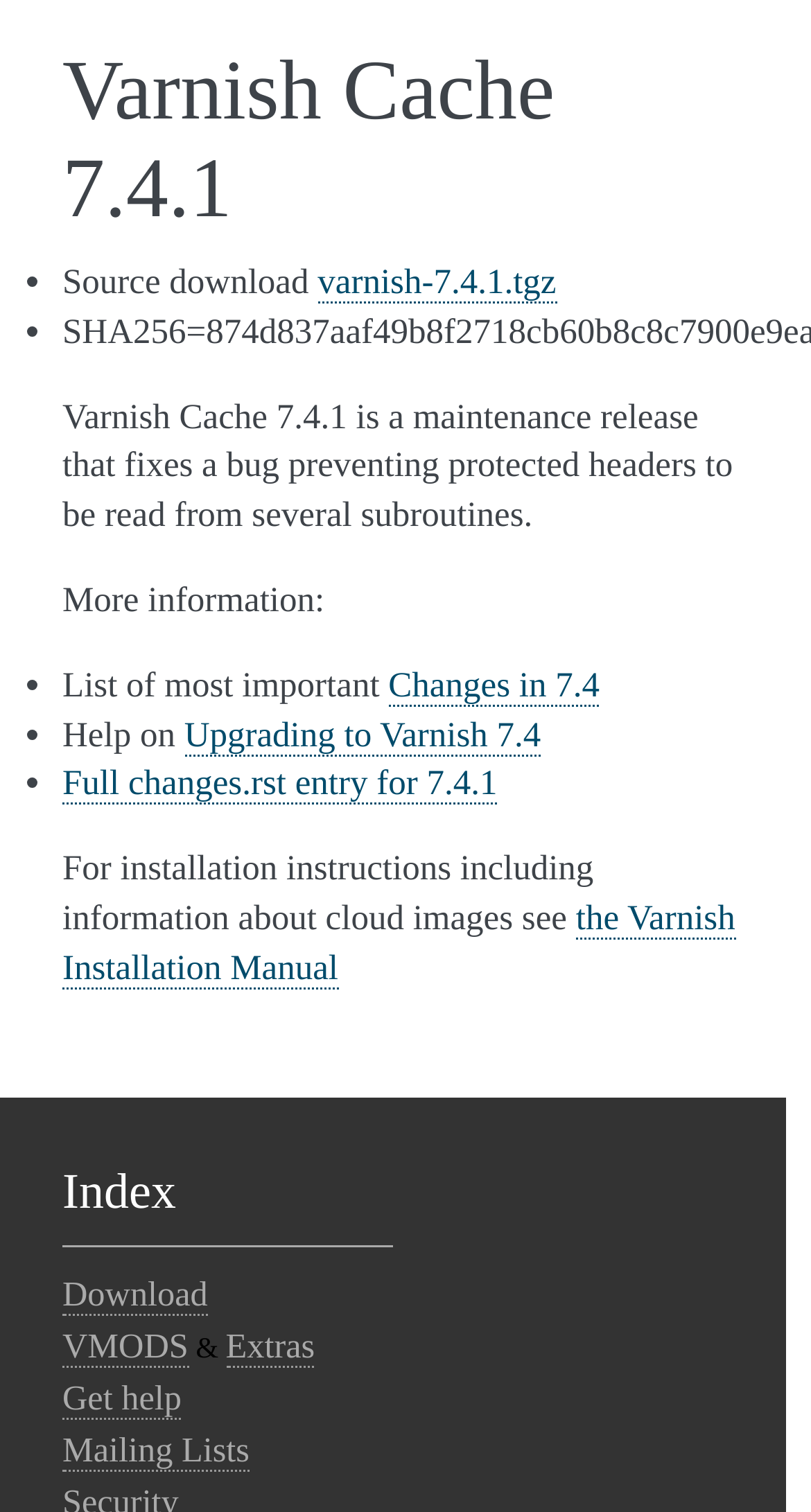Locate and provide the bounding box coordinates for the HTML element that matches this description: "Full changes.rst entry for 7.4.1".

[0.077, 0.505, 0.613, 0.533]